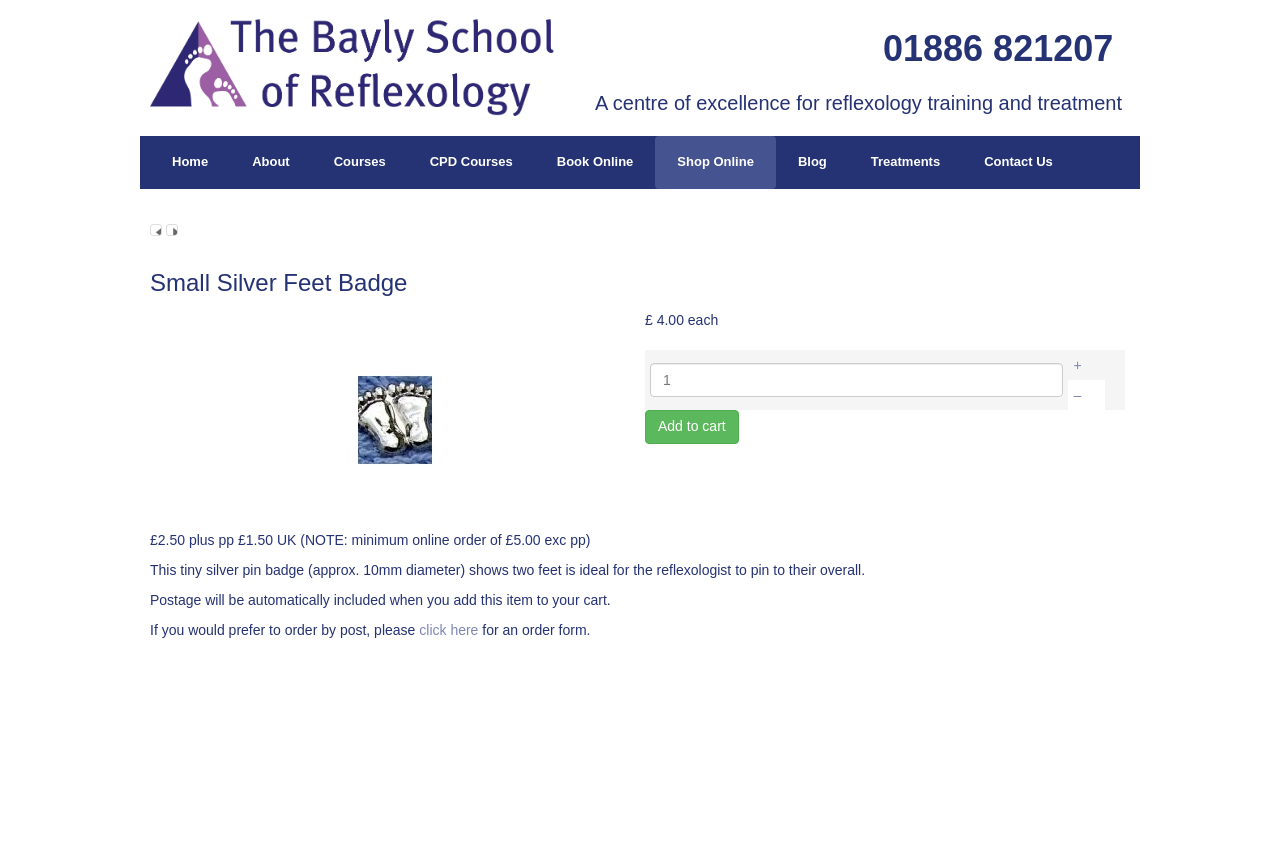What is the minimum online order amount?
Using the details shown in the screenshot, provide a comprehensive answer to the question.

The minimum online order amount is mentioned in the text as 'minimum online order of £5.00 exc pp' which indicates that the minimum amount required to place an online order is £5.00 excluding postage and packaging cost.